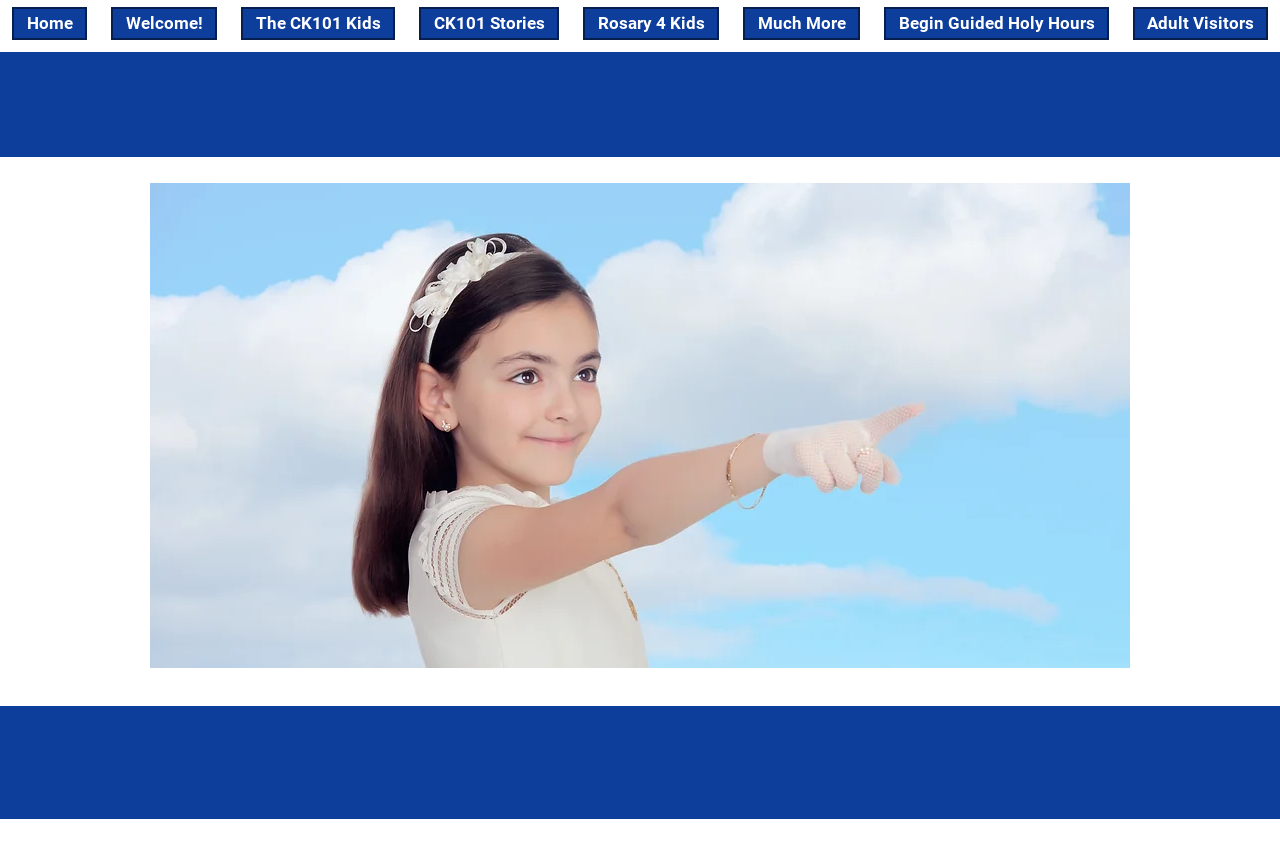Specify the bounding box coordinates of the area to click in order to execute this command: 'Look at the image of the little girl in communion'. The coordinates should consist of four float numbers ranging from 0 to 1, and should be formatted as [left, top, right, bottom].

[0.117, 0.215, 0.883, 0.787]